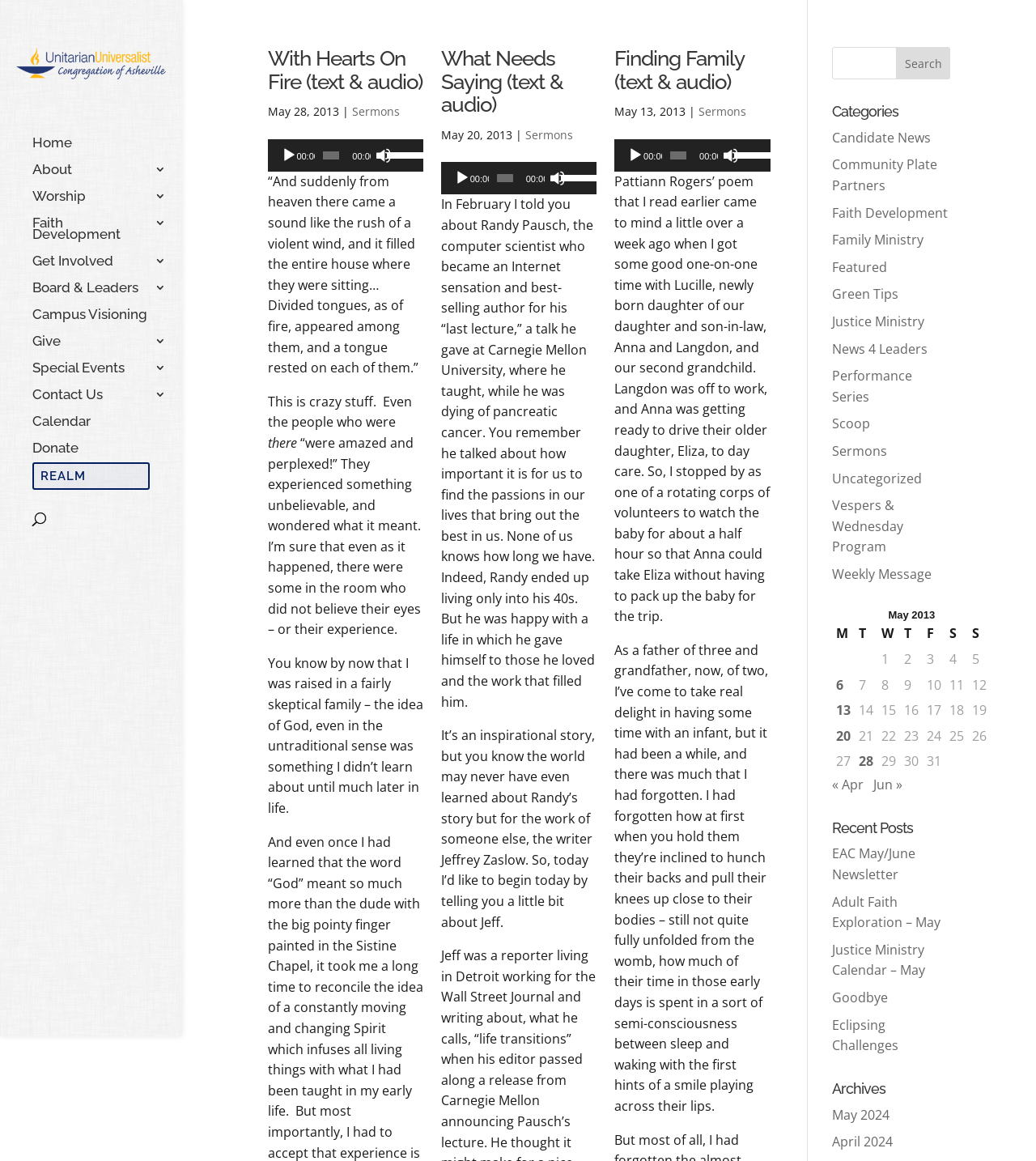How many links are in the main navigation menu?
Please use the visual content to give a single word or phrase answer.

11